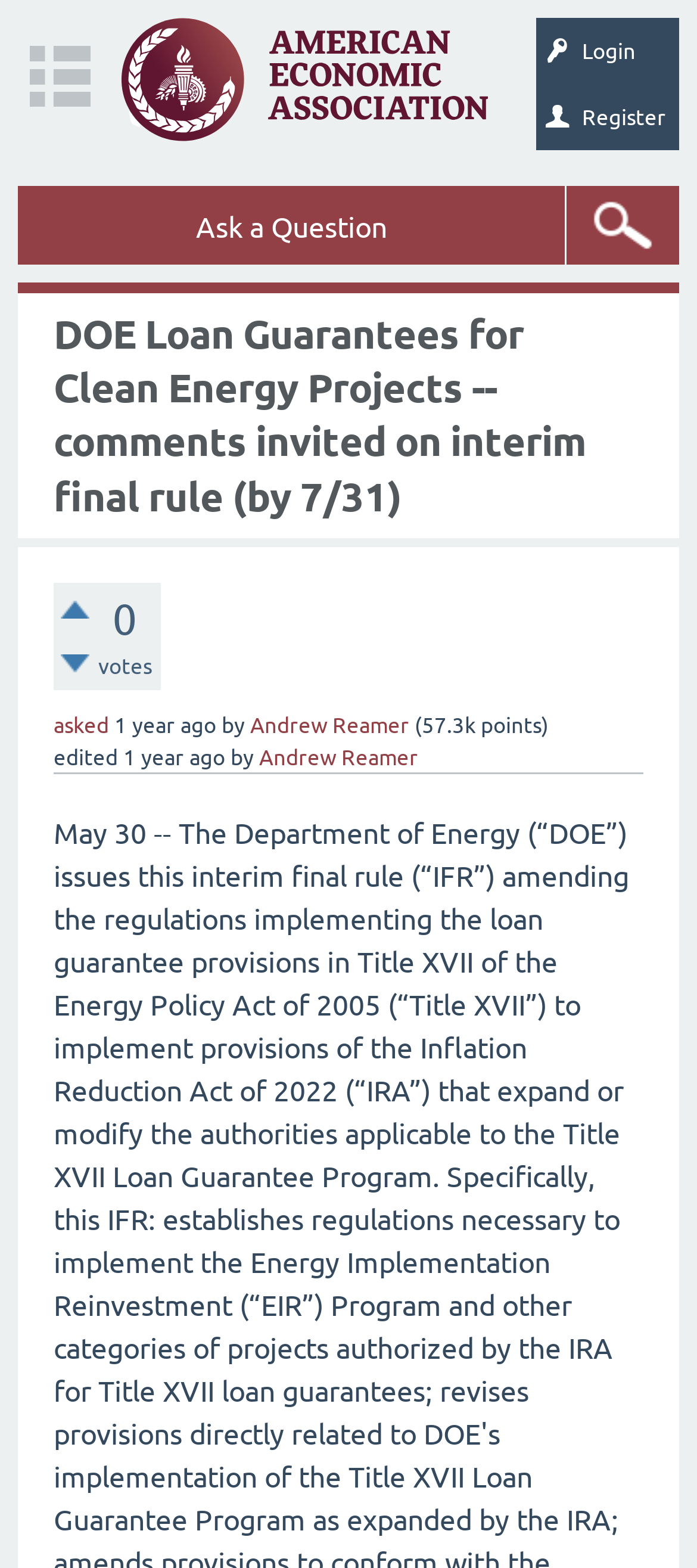Detail the webpage's structure and highlights in your description.

The webpage appears to be a discussion forum or a question-and-answer platform focused on economics. At the top right corner, there are two links, "Login" and "Register", indicating that users can create an account or log in to participate in the discussion. 

On the top left, there is a link to "Economics Forum" accompanied by an image, which suggests that this webpage is part of a larger economics-related platform. Below this, there is a layout table that spans the entire width of the page.

The main content of the webpage is a discussion thread titled "DOE Loan Guarantees for Clean Energy Projects -- comments invited on interim final rule (by 7/31)", which is a heading that takes up a significant portion of the page. Below the title, there are two buttons, "+" and "-", which may be used to expand or collapse the discussion thread.

The discussion thread appears to be initiated by a user named "Andrew Reamer", who asked a question on May 28, 2023. The question has received 57.3k points and has been edited. The thread also displays the time the question was asked and edited, with the time displayed in a relative format, such as "1 year ago".

There are several links and buttons on the page, including "Ask a Question" at the top, which suggests that users can initiate their own discussion threads. Overall, the webpage is focused on facilitating discussions and sharing information related to economics and clean energy projects.